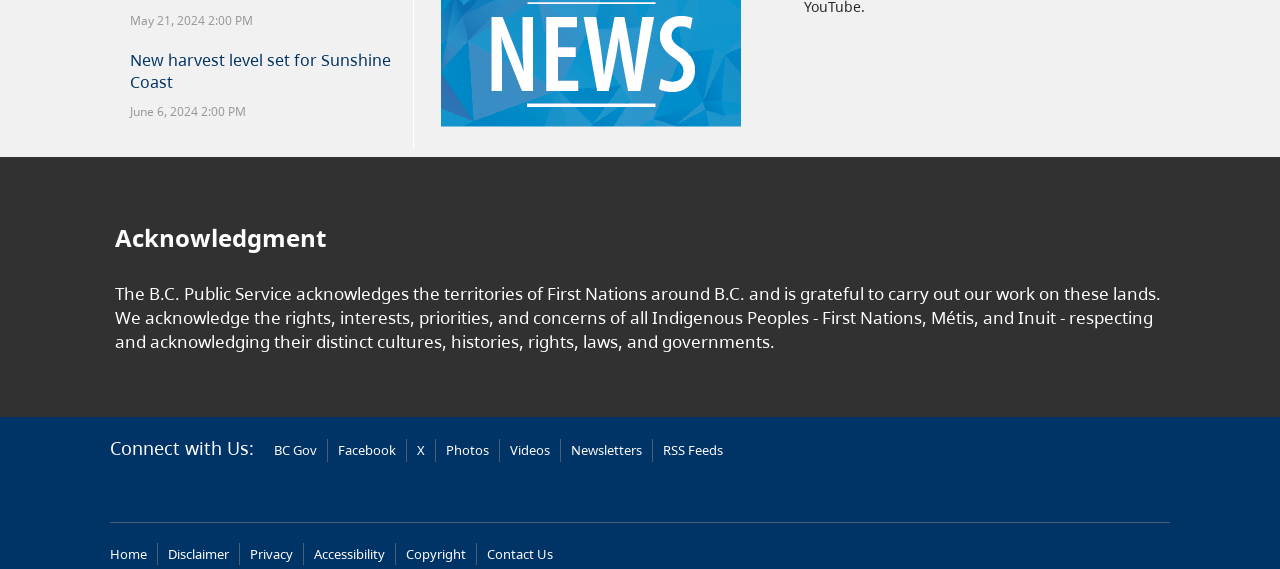Show me the bounding box coordinates of the clickable region to achieve the task as per the instruction: "Go to Home page".

[0.086, 0.957, 0.115, 0.99]